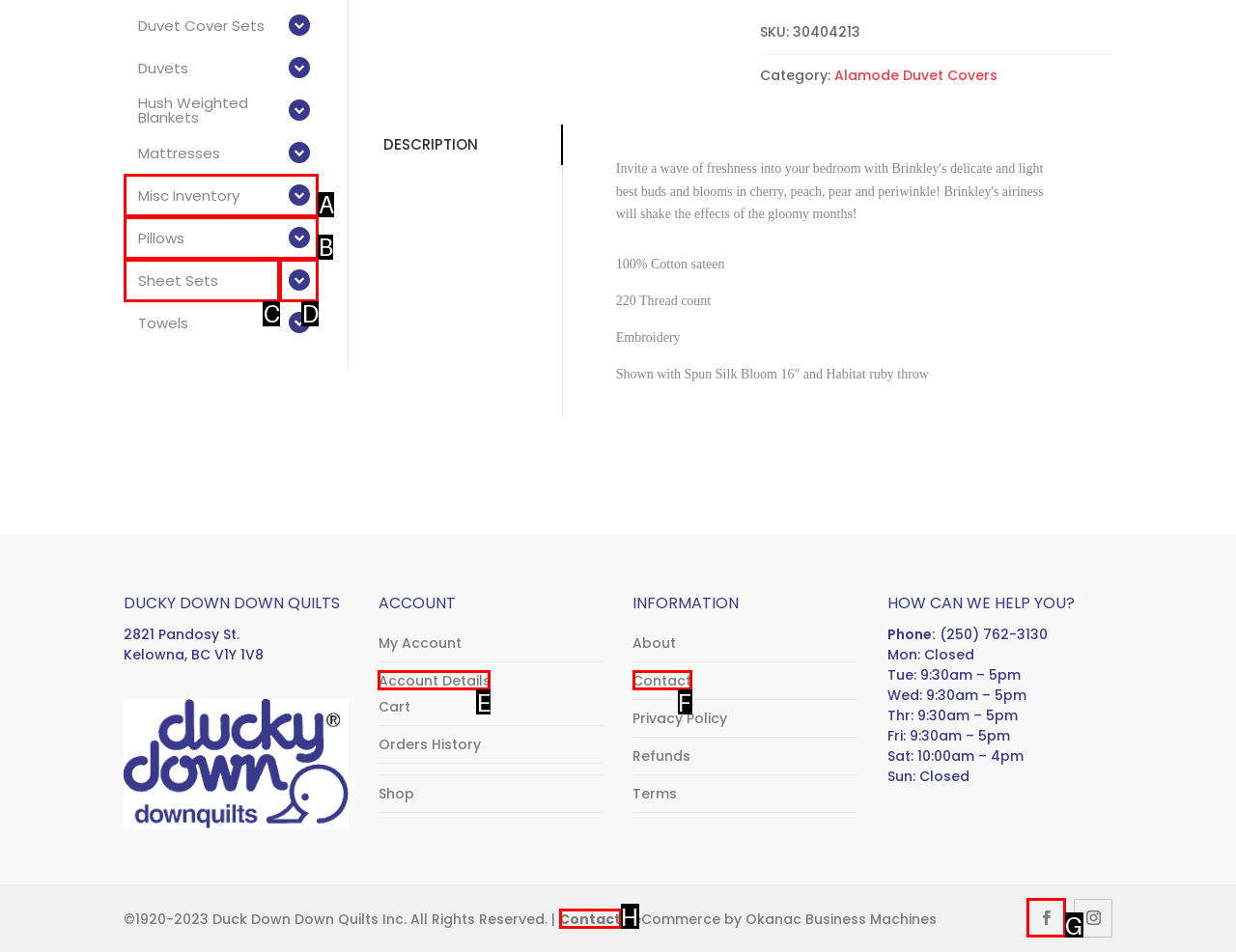Select the HTML element that corresponds to the description: Misc Inventory
Reply with the letter of the correct option from the given choices.

A